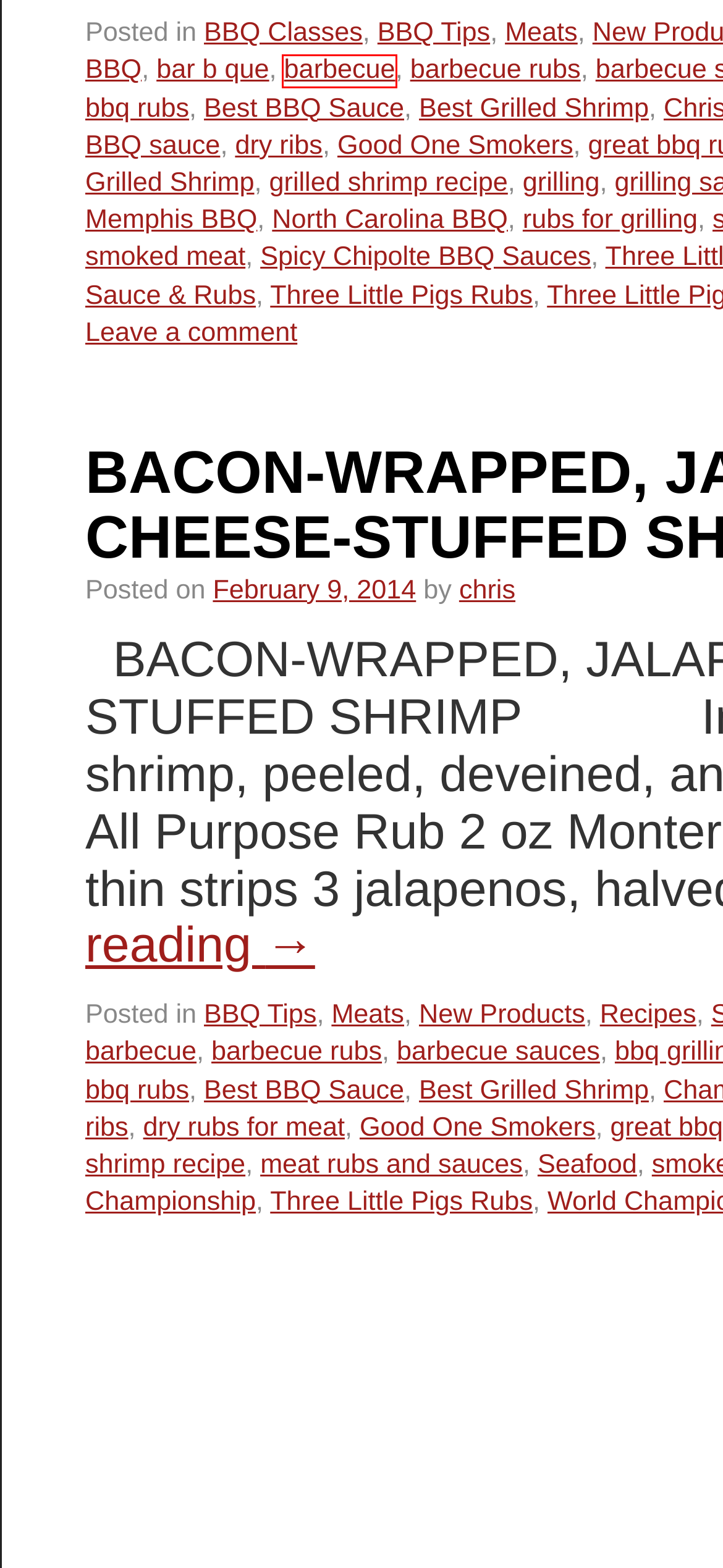You are provided with a screenshot of a webpage highlighting a UI element with a red bounding box. Choose the most suitable webpage description that matches the new page after clicking the element in the bounding box. Here are the candidates:
A. bar b que | Three Little Pigs BBQ Rubs & Sauces
B. Good One Smokers | Three Little Pigs BBQ Rubs & Sauces
C. dry rubs for meat | Three Little Pigs BBQ Rubs & Sauces
D. BBQ Classes | Three Little Pigs BBQ Rubs & Sauces
E. grilling | Three Little Pigs BBQ Rubs & Sauces
F. Grilled Shrimp | Three Little Pigs BBQ Rubs & Sauces
G. smoked meat | Three Little Pigs BBQ Rubs & Sauces
H. barbecue | Three Little Pigs BBQ Rubs & Sauces

H